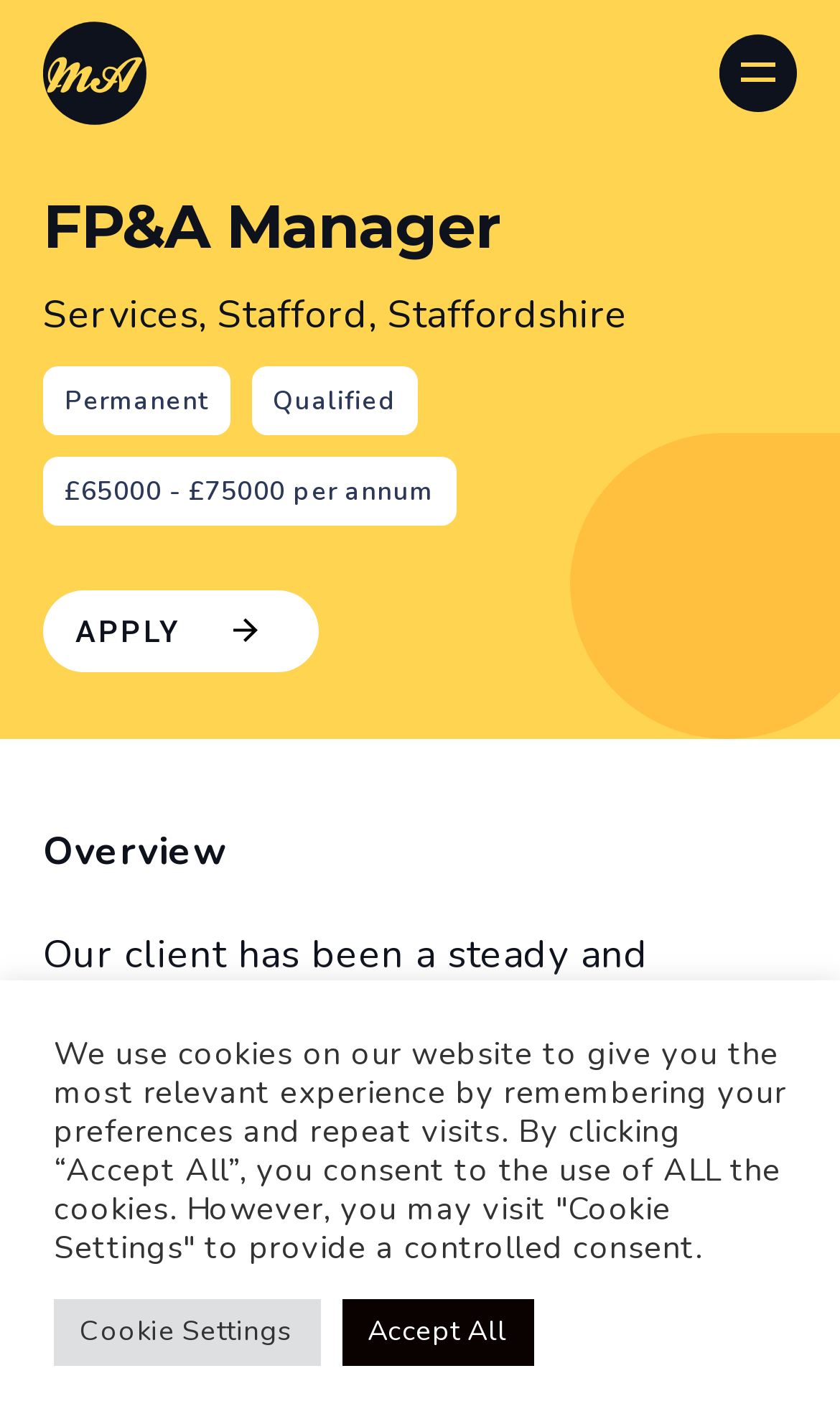Utilize the details in the image to thoroughly answer the following question: What is the location of the job?

I determined the location by looking at the StaticText element with the text 'Services, Stafford, Staffordshire' which is located below the job title, indicating that it is related to the job location.